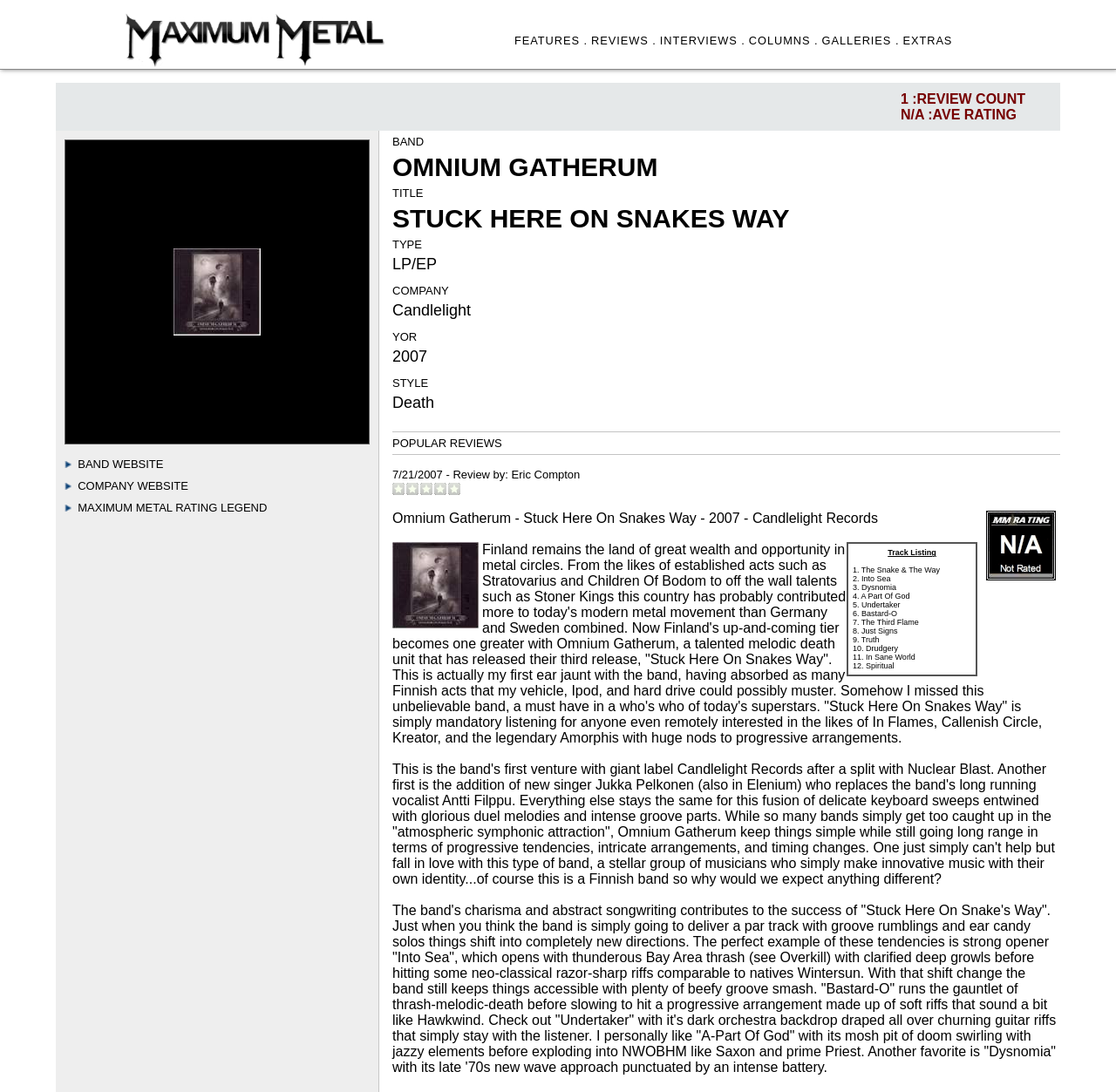Identify the bounding box coordinates of the specific part of the webpage to click to complete this instruction: "Click on Eric Compton link".

[0.458, 0.429, 0.52, 0.441]